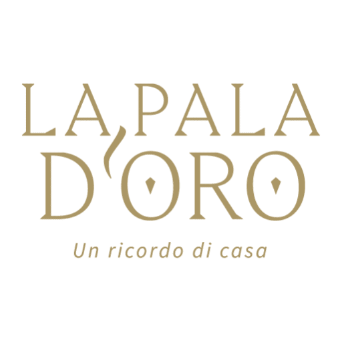Describe all significant details and elements found in the image.

The image features the elegant logo of "La Pala D'Oro," a renowned Italian restaurant located in Málaga, specifically in Benalmádena. The design is sophisticated, showcasing the restaurant's name in a stylish, golden font that speaks to its luxurious and inviting ambiance. Below the name, the phrase "Un ricordo di casa," which translates to "A memory of home," emphasizes the restaurant's commitment to offering a cozy and familiar dining experience. This visual identity captures the essence of traditional Italian hospitality, appealing to both locals and visitors.